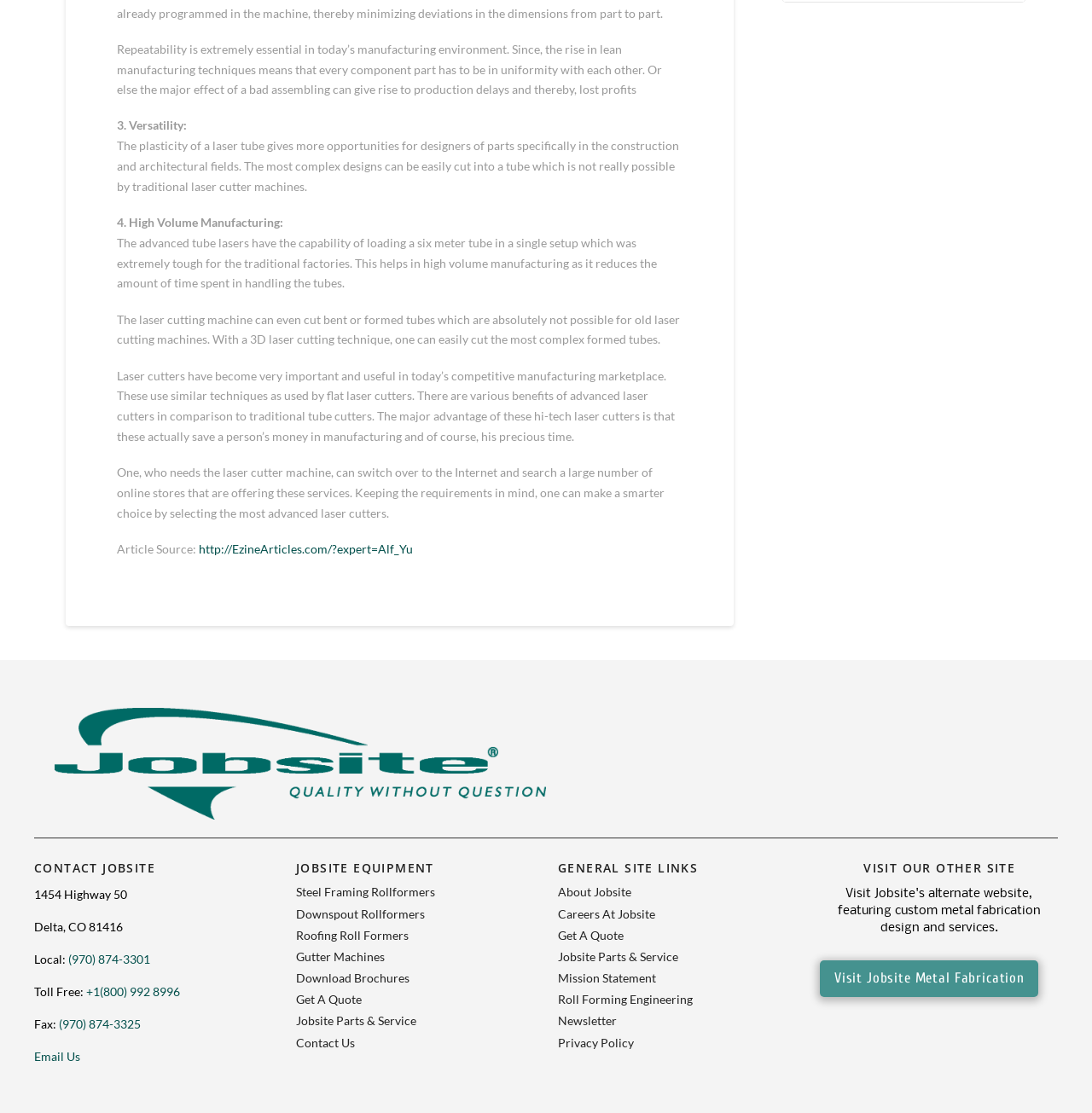Please provide the bounding box coordinates for the element that needs to be clicked to perform the following instruction: "Download Brochures". The coordinates should be given as four float numbers between 0 and 1, i.e., [left, top, right, bottom].

[0.271, 0.869, 0.489, 0.889]